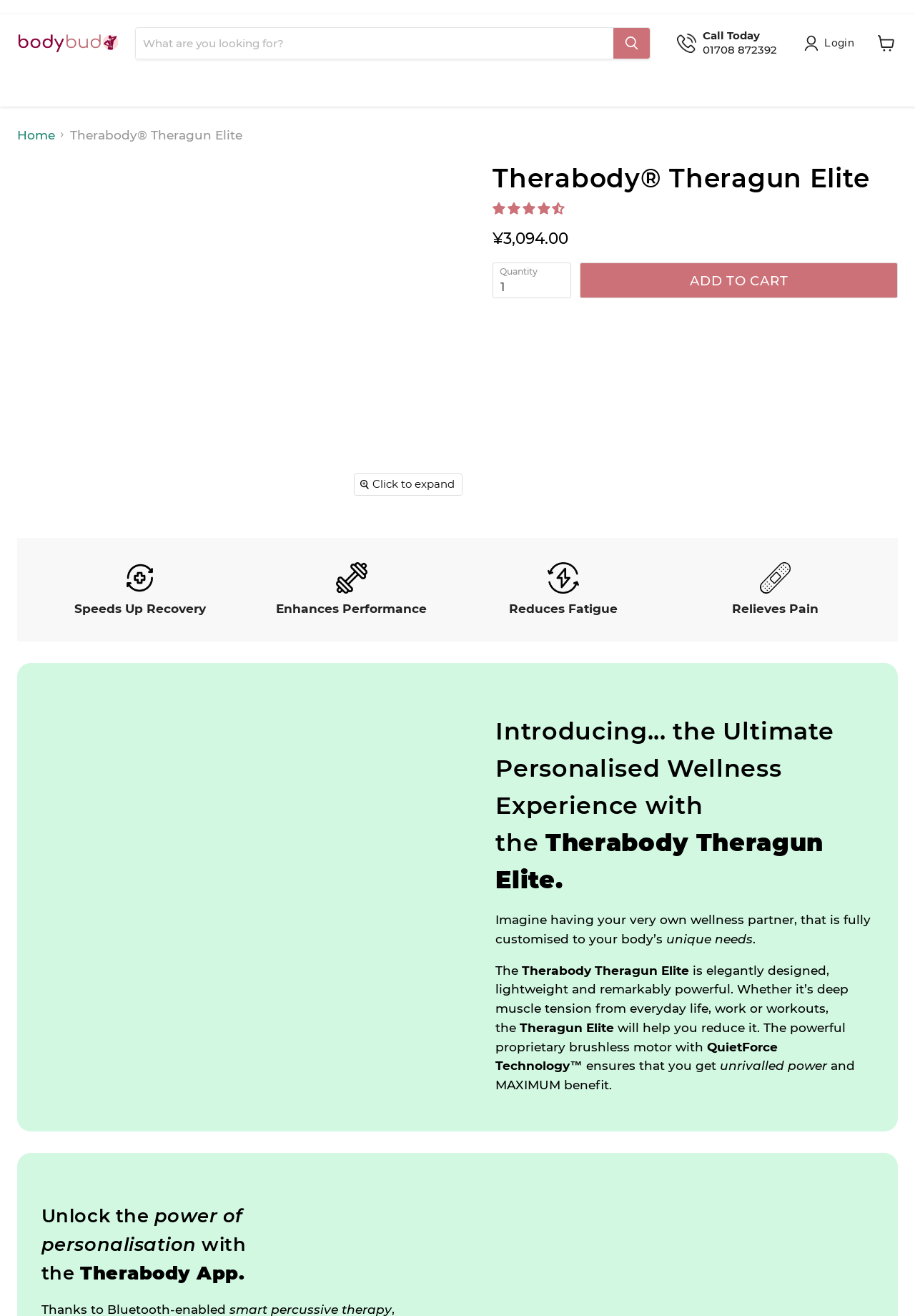What is the name of the product on this webpage?
Using the visual information, respond with a single word or phrase.

Therabody Theragun Elite